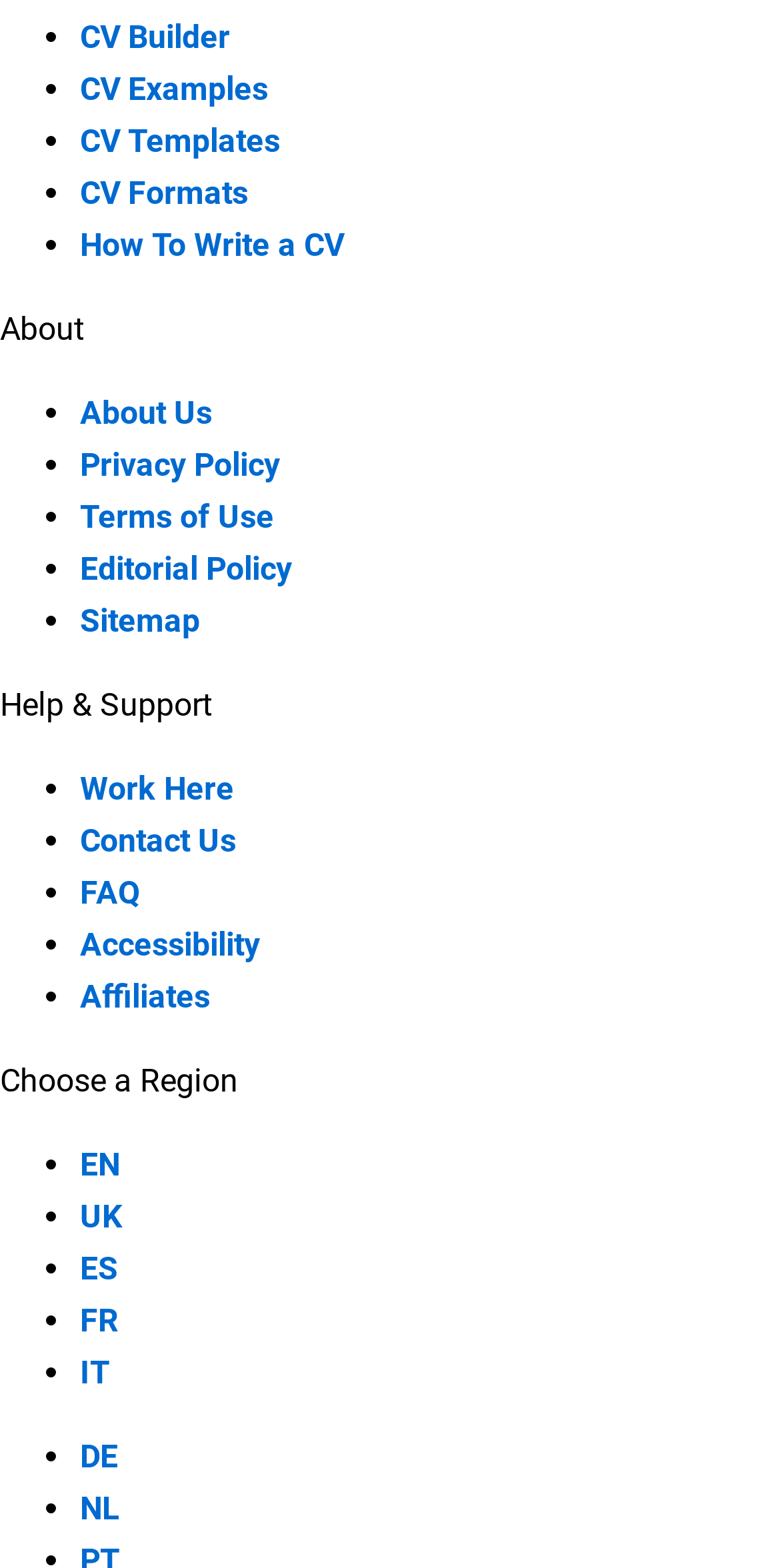What is the last link in the 'Help & Support' section?
Provide a detailed answer to the question, using the image to inform your response.

The 'Help & Support' section is located in the middle of the webpage, indicated by the static text 'Help & Support'. The last link in this section is 'FAQ', which has a bounding box coordinate of [0.103, 0.557, 0.179, 0.581].